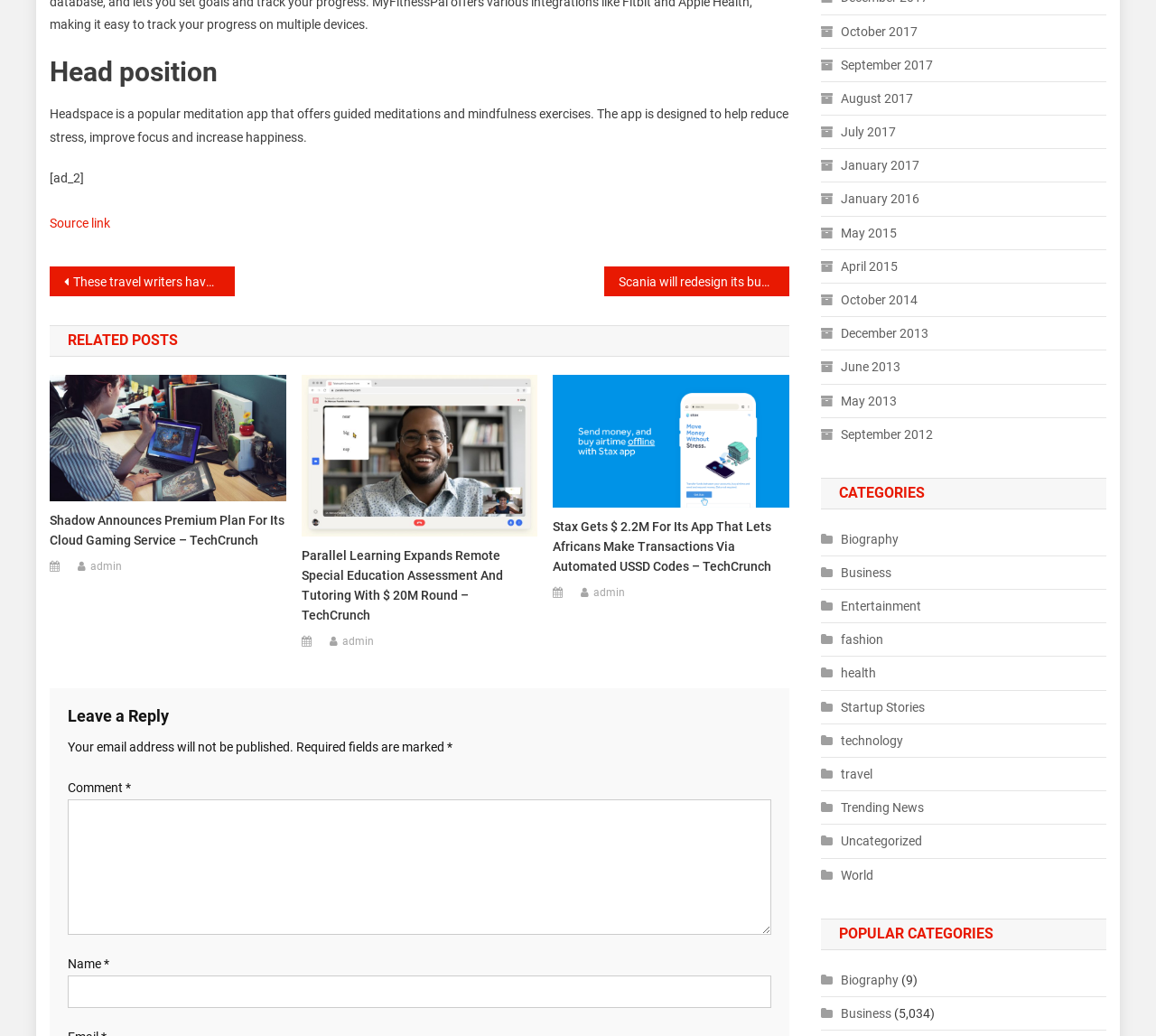What is the oldest month listed in the archive?
Use the information from the image to give a detailed answer to the question.

The webpage lists several months in the archive, with the oldest one being December 2013, which suggests that it is the oldest month listed.